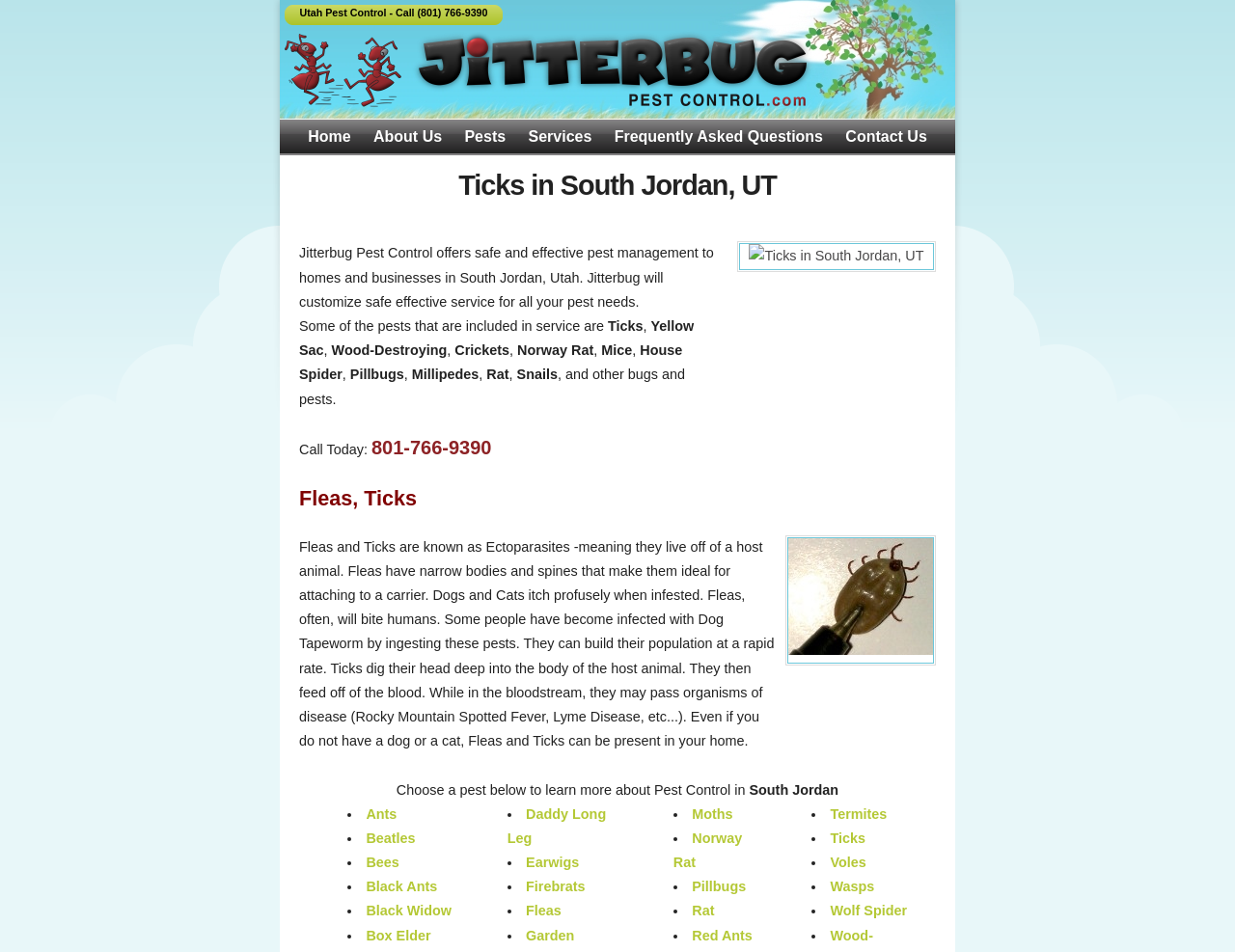Find the bounding box of the UI element described as: "Daddy Long Leg". The bounding box coordinates should be given as four float values between 0 and 1, i.e., [left, top, right, bottom].

[0.411, 0.847, 0.491, 0.888]